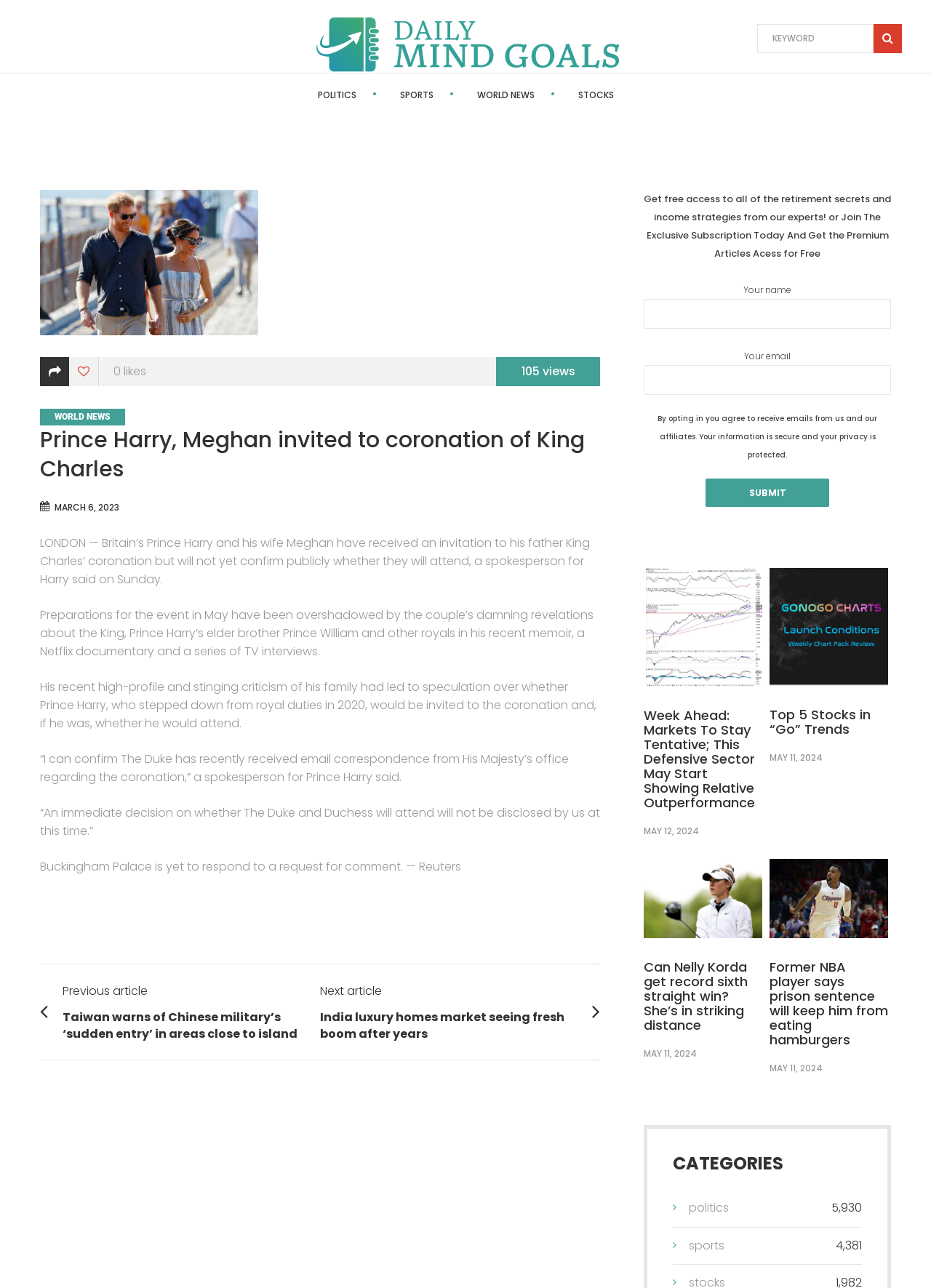Find the headline of the webpage and generate its text content.

Prince Harry, Meghan invited to coronation of King Charles